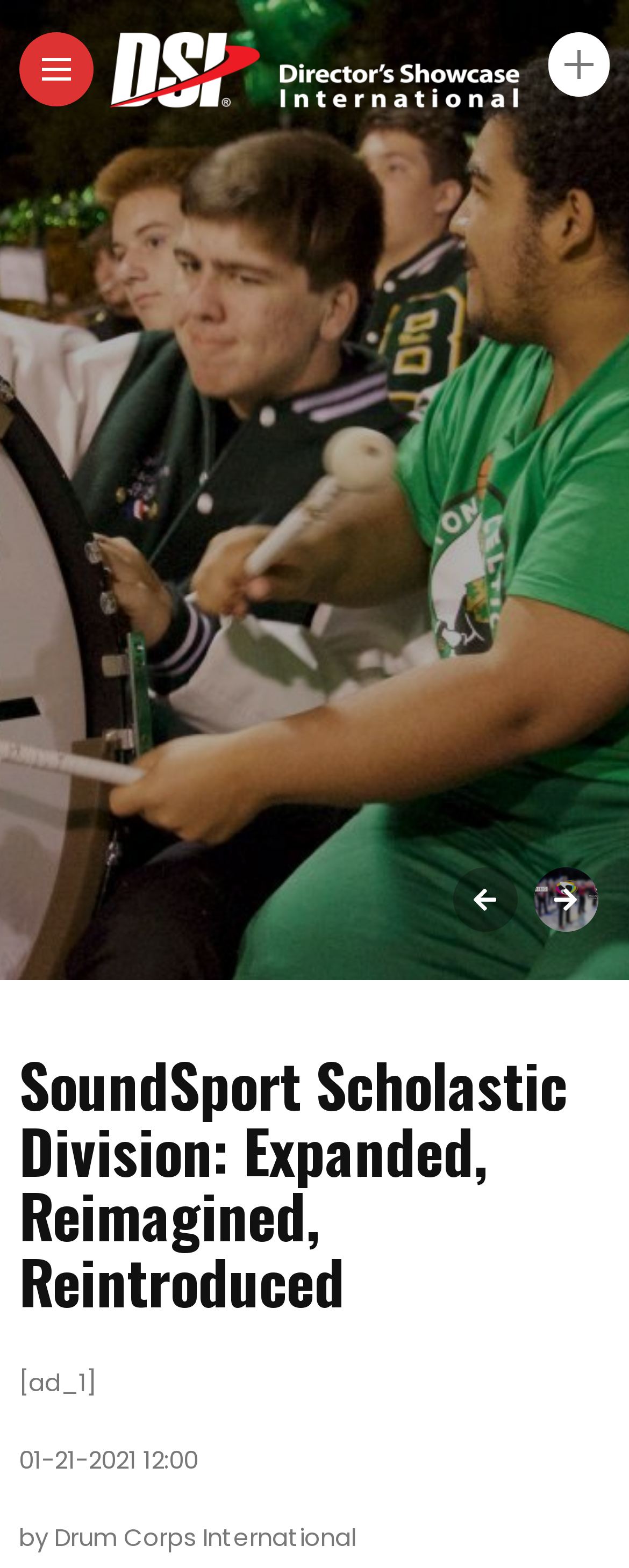What is the name of the division being expanded?
Answer with a single word or short phrase according to what you see in the image.

SoundSport Scholastic Division